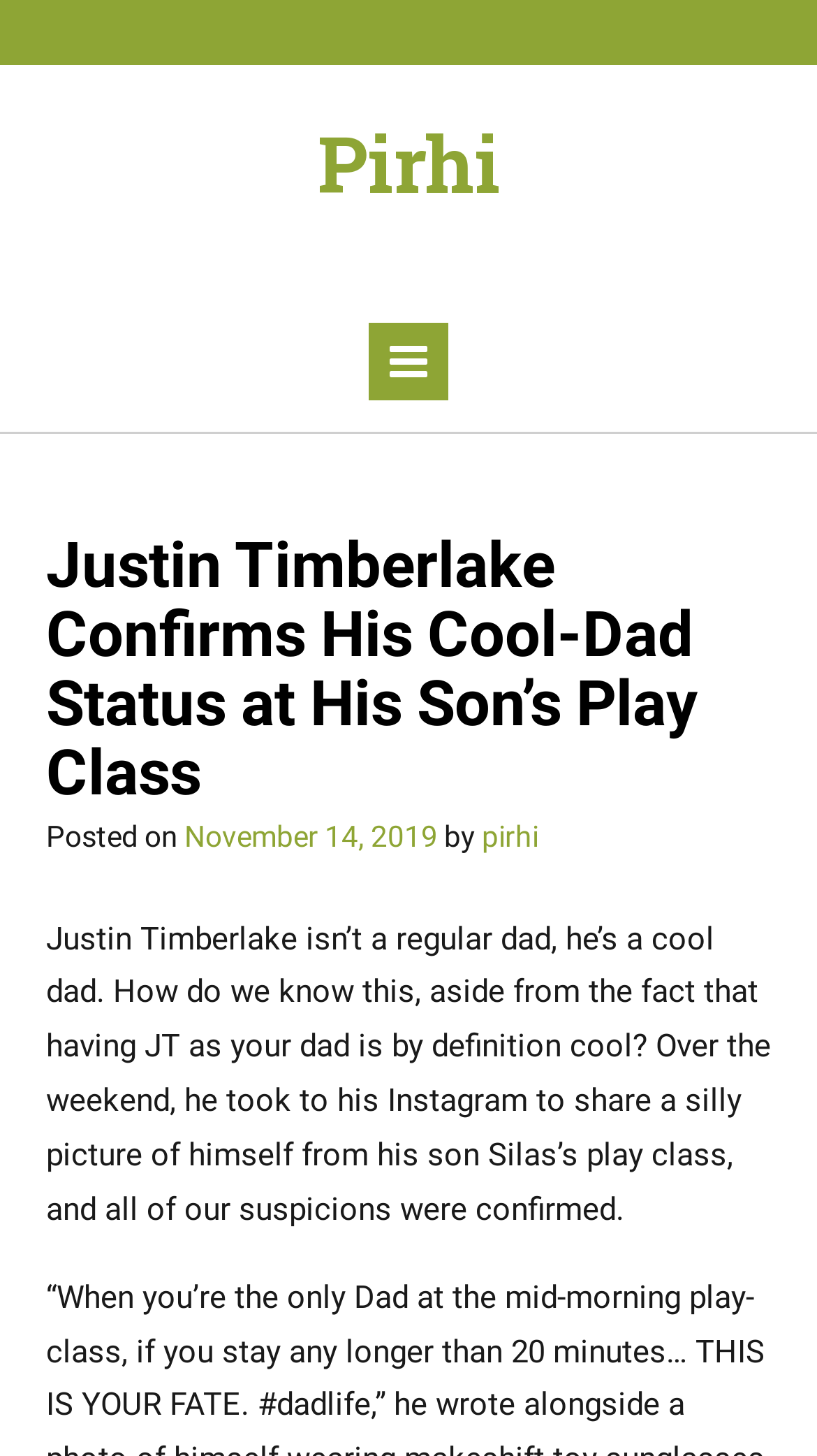Respond to the question below with a single word or phrase:
What social media platform did Justin Timberlake use to share a picture?

Instagram